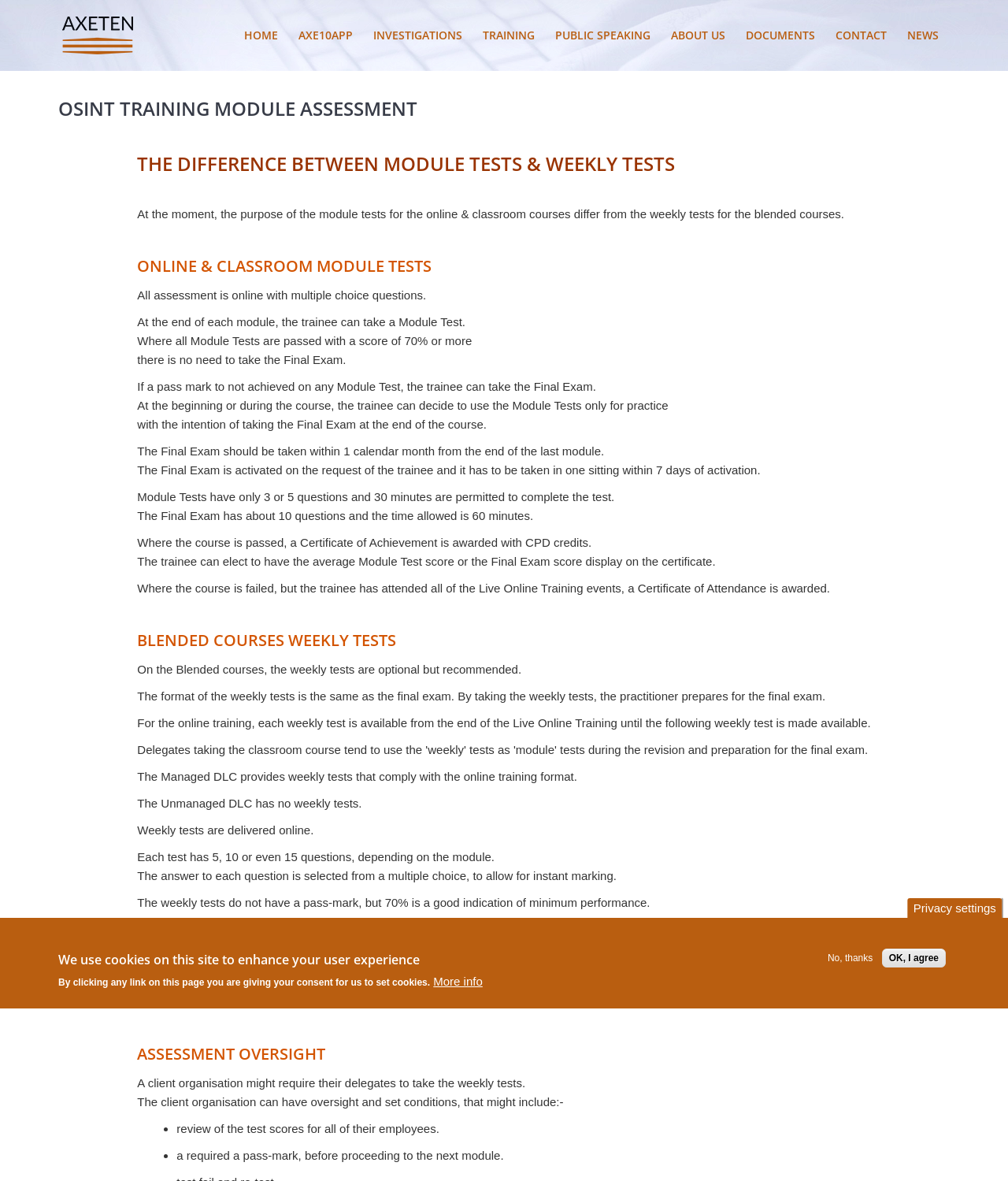Highlight the bounding box coordinates of the element you need to click to perform the following instruction: "Click Privacy settings."

[0.899, 0.759, 0.995, 0.777]